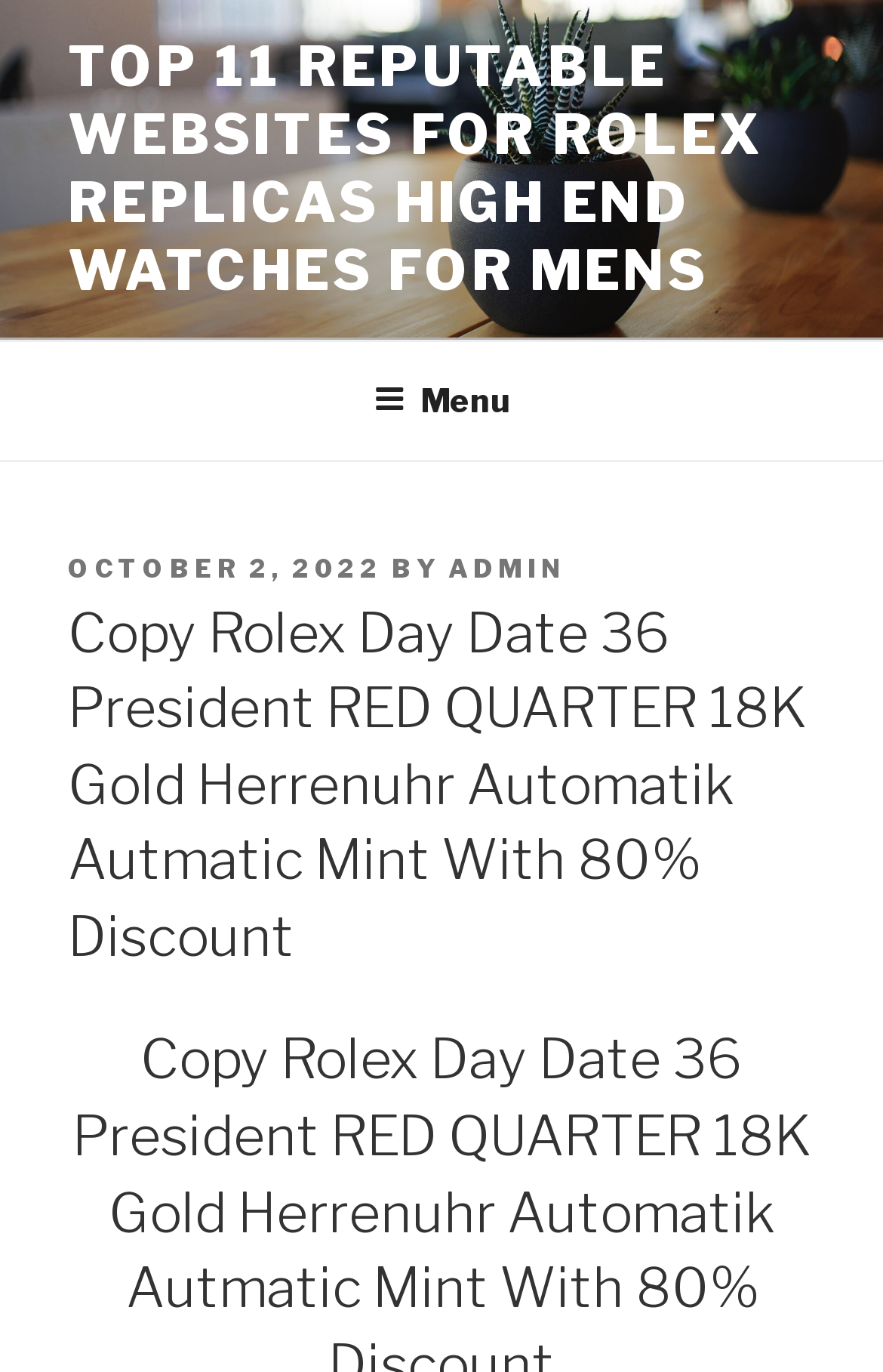Please find the bounding box for the UI component described as follows: "October 2, 2022".

[0.077, 0.402, 0.433, 0.425]